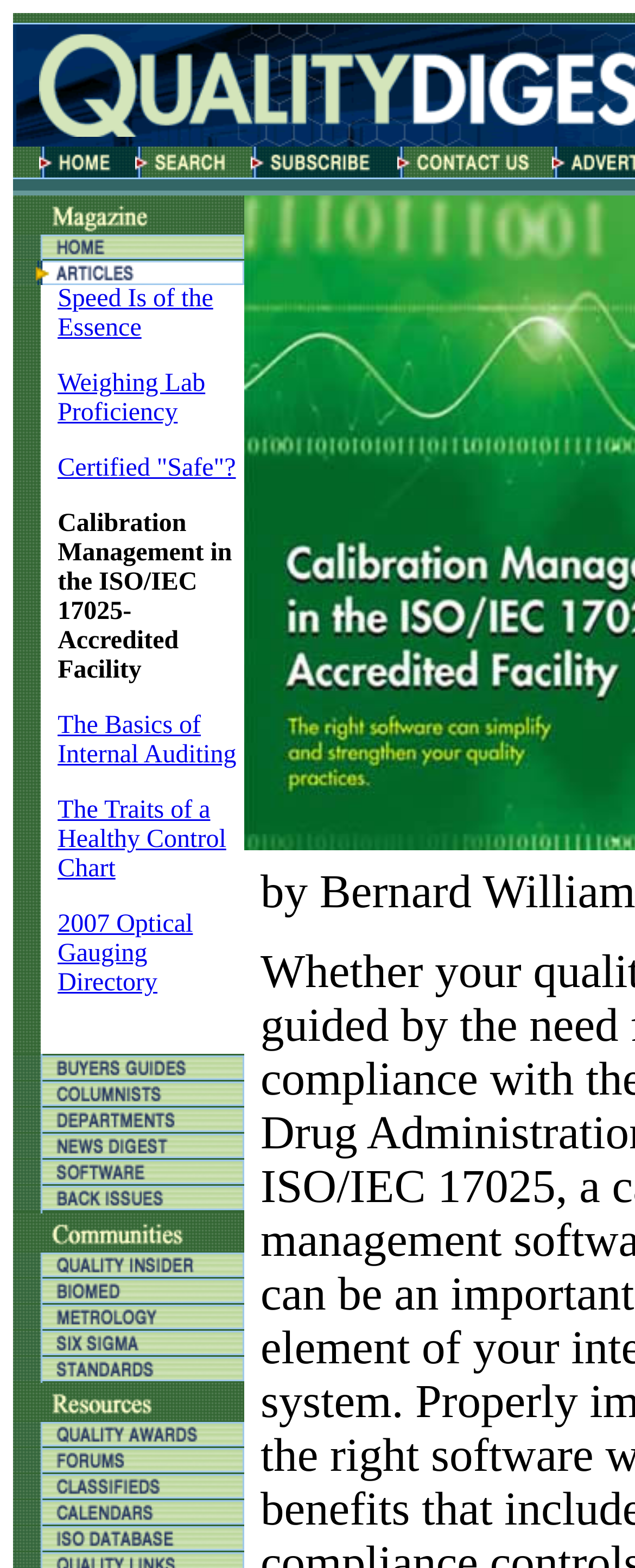Find the bounding box coordinates of the clickable element required to execute the following instruction: "Click on Home". Provide the coordinates as four float numbers between 0 and 1, i.e., [left, top, right, bottom].

[0.062, 0.1, 0.213, 0.117]